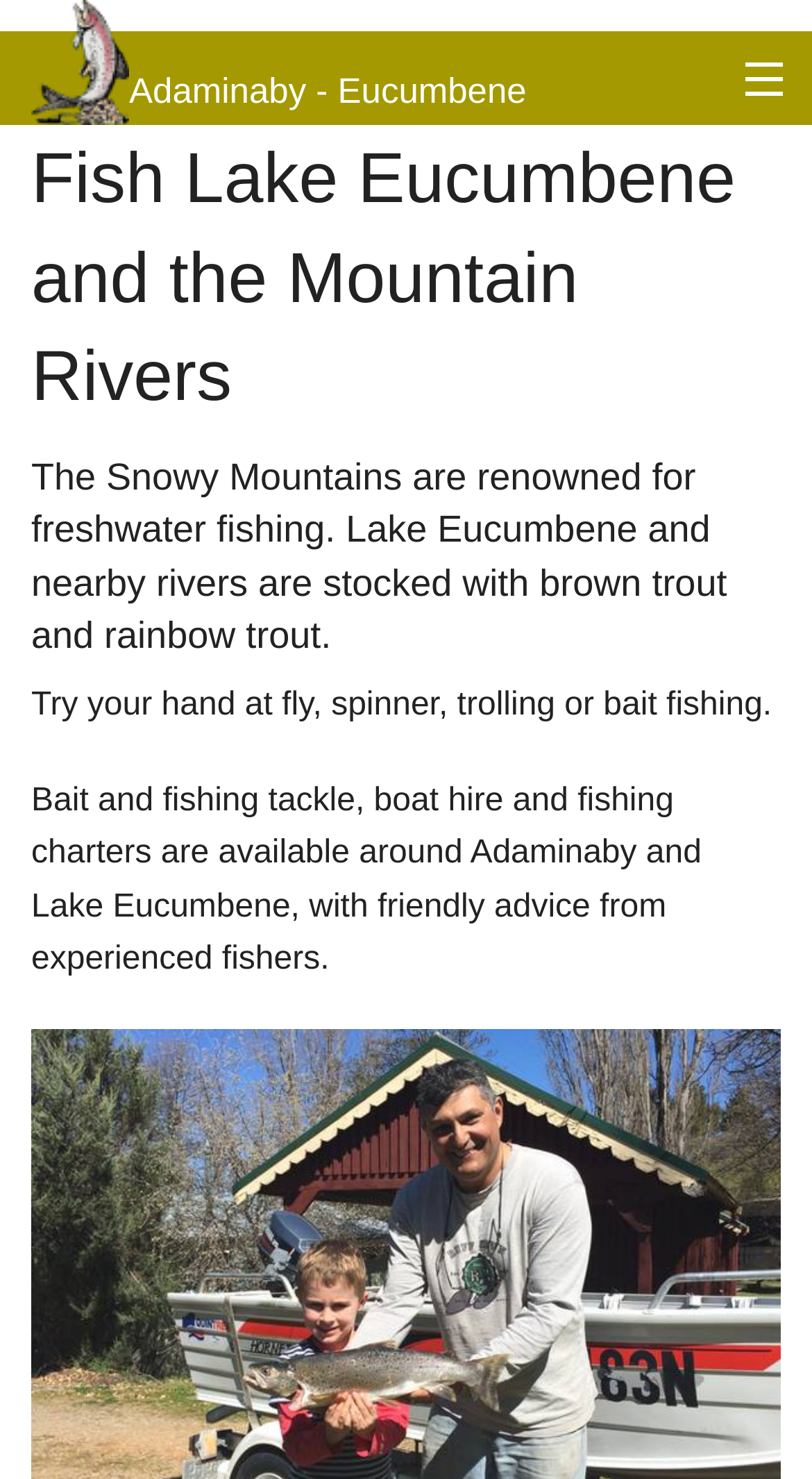Please identify the bounding box coordinates of the region to click in order to complete the task: "Explore See & Do section". The coordinates must be four float numbers between 0 and 1, specified as [left, top, right, bottom].

[0.0, 0.364, 1.0, 0.434]